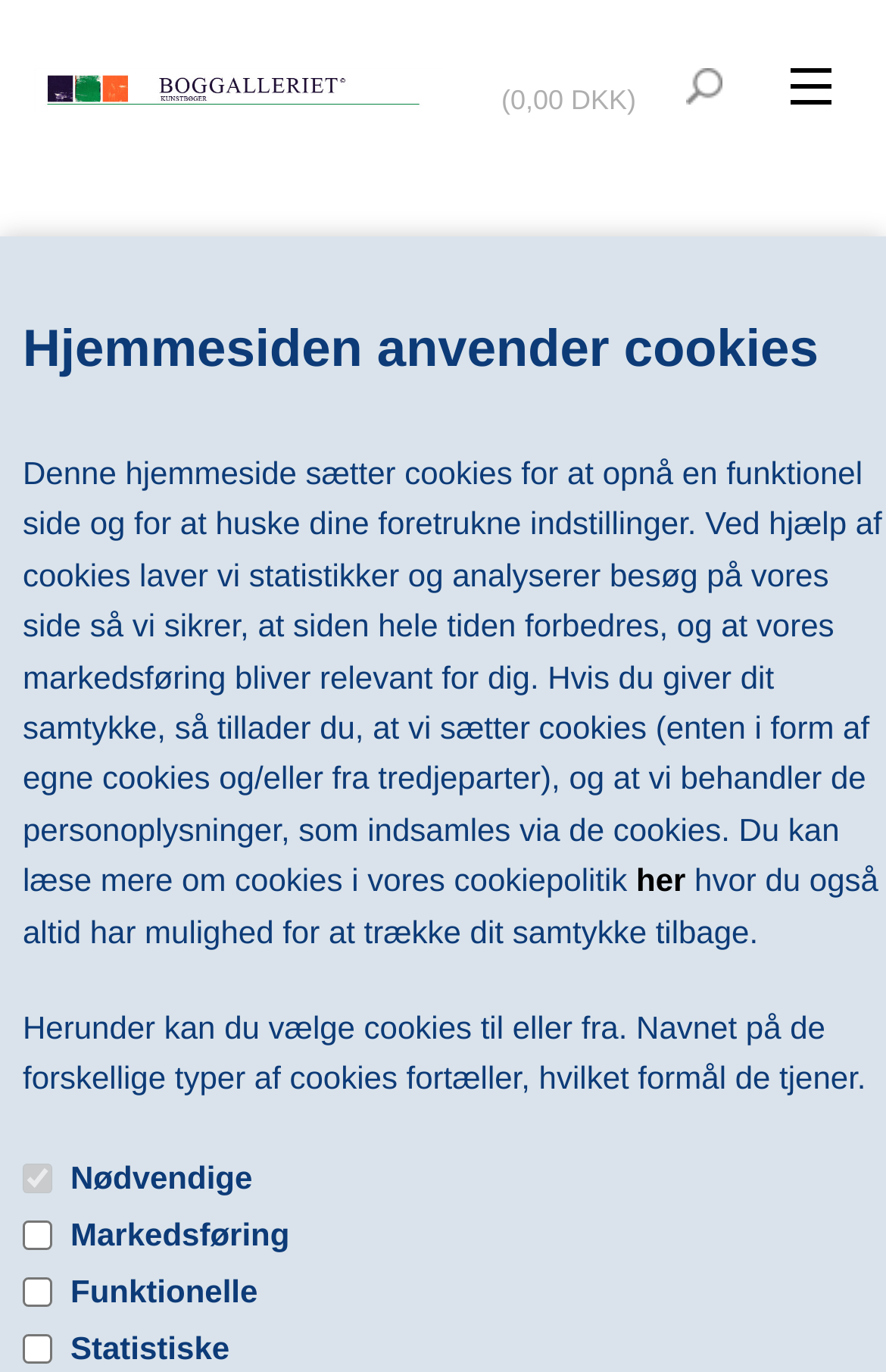Provide your answer in one word or a succinct phrase for the question: 
How many main navigation links are there?

12